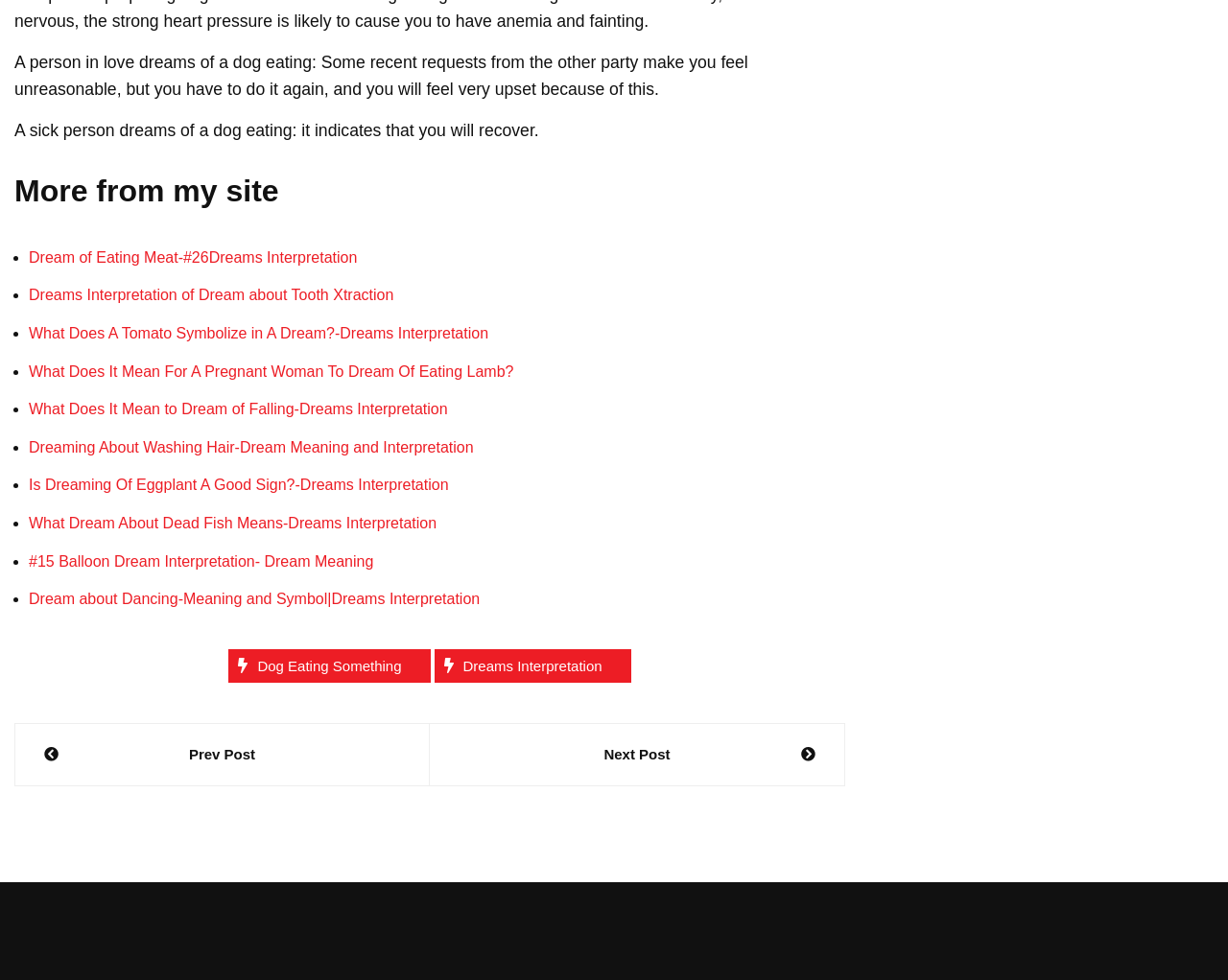What is the purpose of the webpage?
Refer to the image and provide a concise answer in one word or phrase.

Dream interpretation